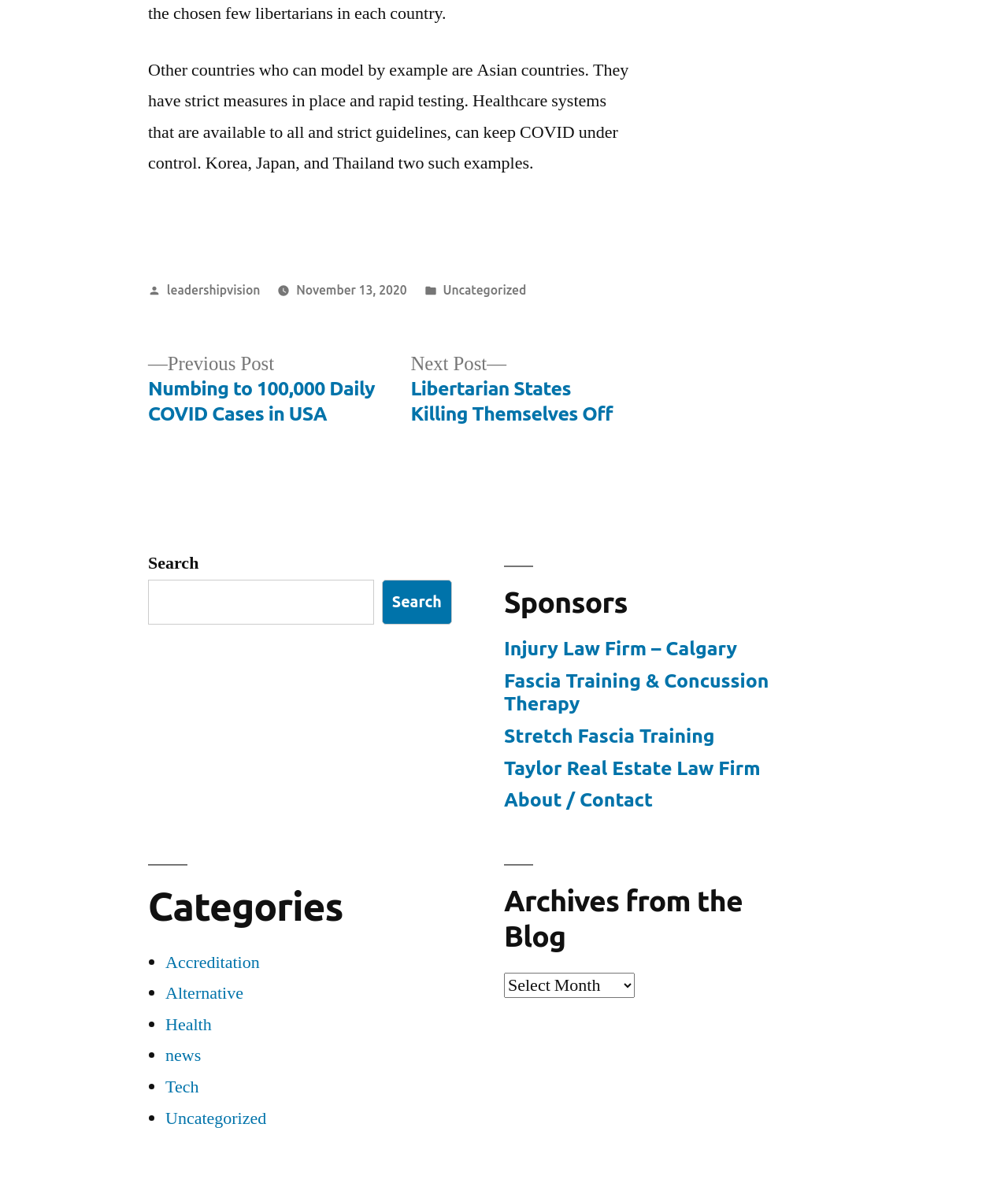Calculate the bounding box coordinates for the UI element based on the following description: "Taylor Real Estate Law Firm". Ensure the coordinates are four float numbers between 0 and 1, i.e., [left, top, right, bottom].

[0.5, 0.632, 0.754, 0.65]